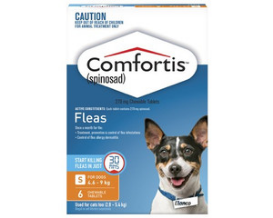Give a detailed account of what is happening in the image.

The image showcases a vibrant package design for "Comfortis," a flea control treatment for dogs. The box prominently features the brand name "Comfortis" at the top, accompanied by the active ingredient "spinosad," which is known for its effectiveness against fleas. The design includes a cheerful image of a small dog, presenting a friendly and approachable look, which reflects the product's focus on pet care. 

Additionally, the box highlights key information such as the treatment's efficacy in killing fleas within 30 minutes and its suitability for dogs weighing between 5 to 10 pounds, indicated by the size "S" in the lower section. The package contains six tablets, emphasizing convenience for pet owners seeking effective flea prevention. The overall design is eye-catching and informative, aimed at pet owners looking for reliable flea treatment for their dogs.